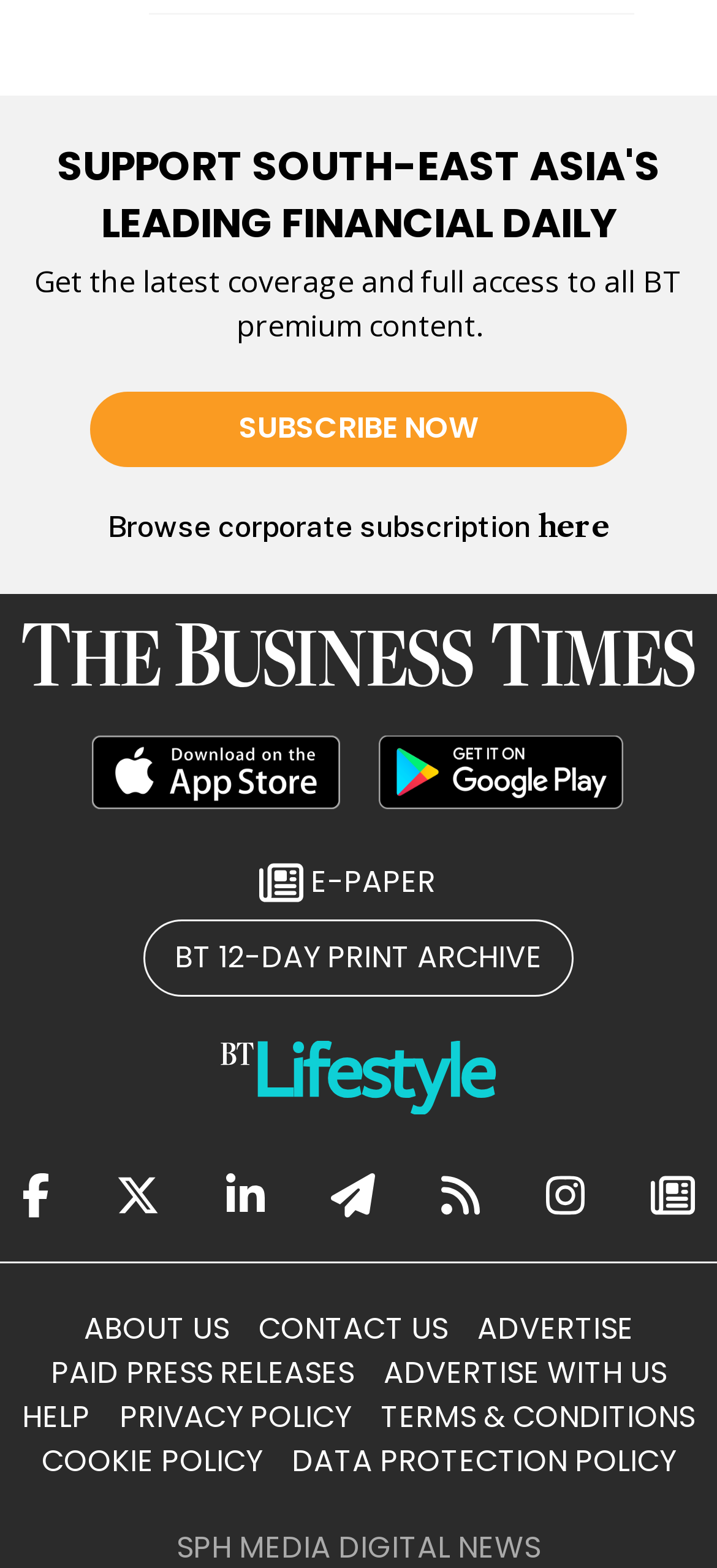Determine the bounding box coordinates for the HTML element described here: "privacy policy".

[0.146, 0.89, 0.51, 0.917]